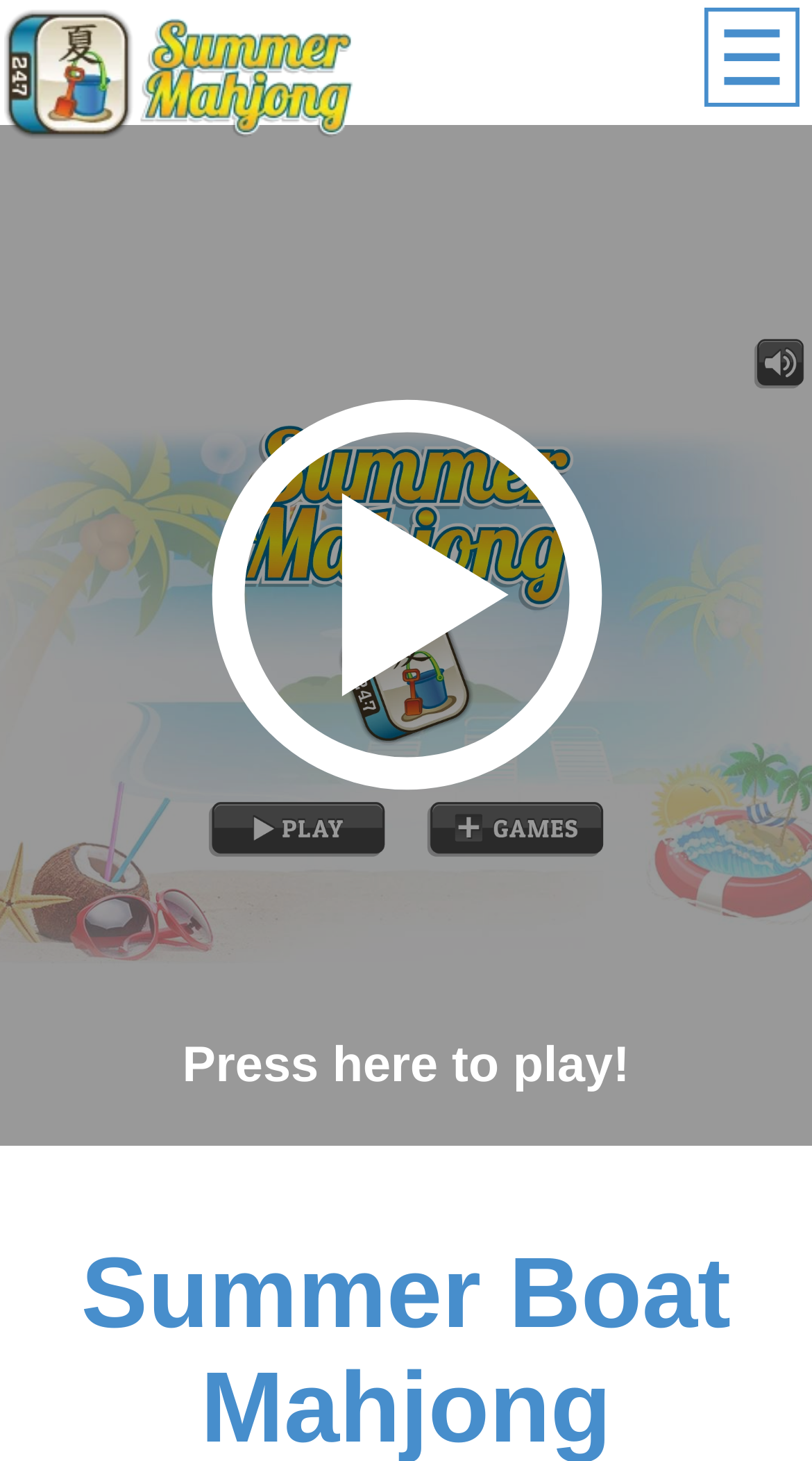Can you find and provide the main heading text of this webpage?

Summer Boat Mahjong